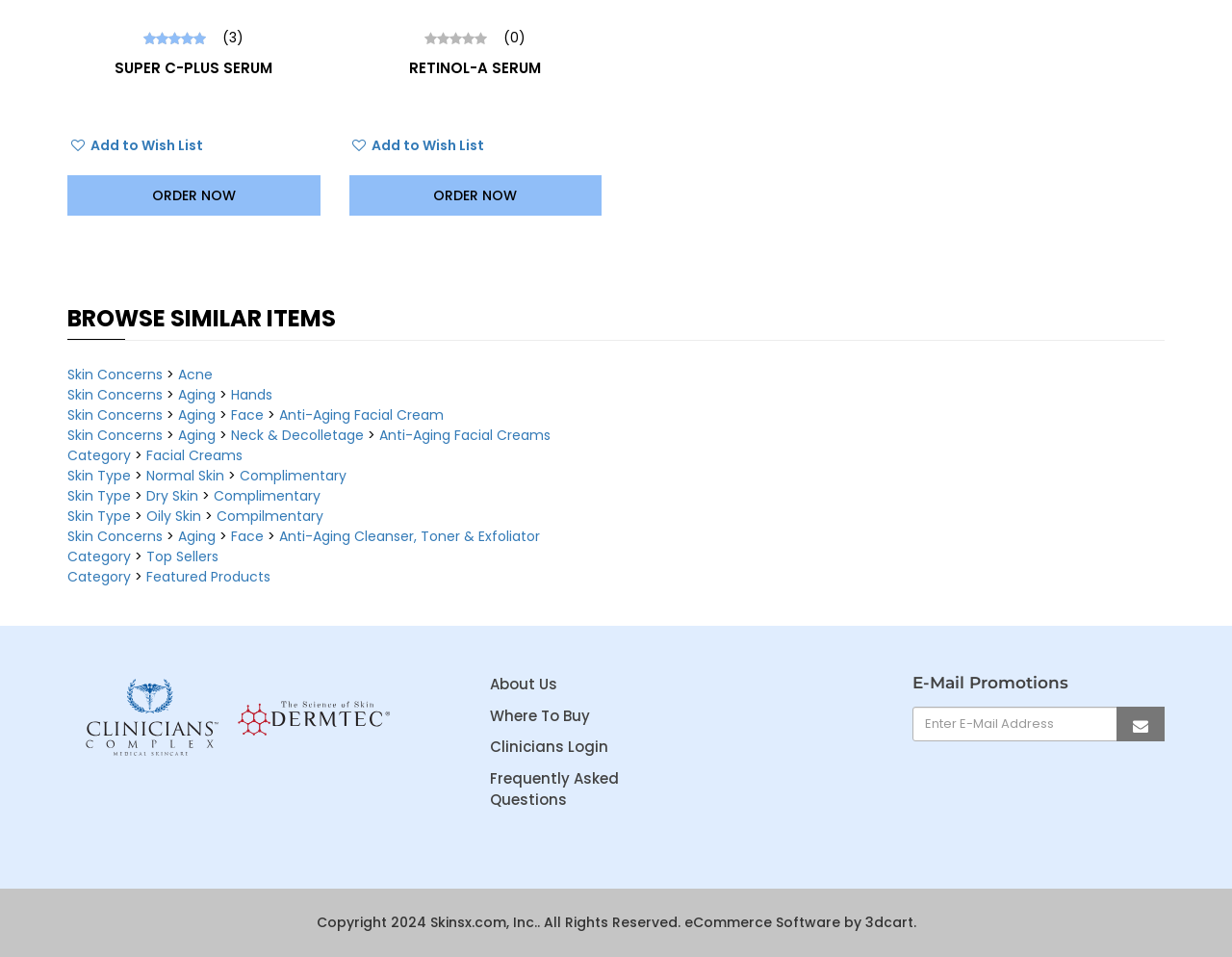Identify the bounding box coordinates of the part that should be clicked to carry out this instruction: "Search for products by Skin Concerns".

[0.055, 0.382, 0.132, 0.402]